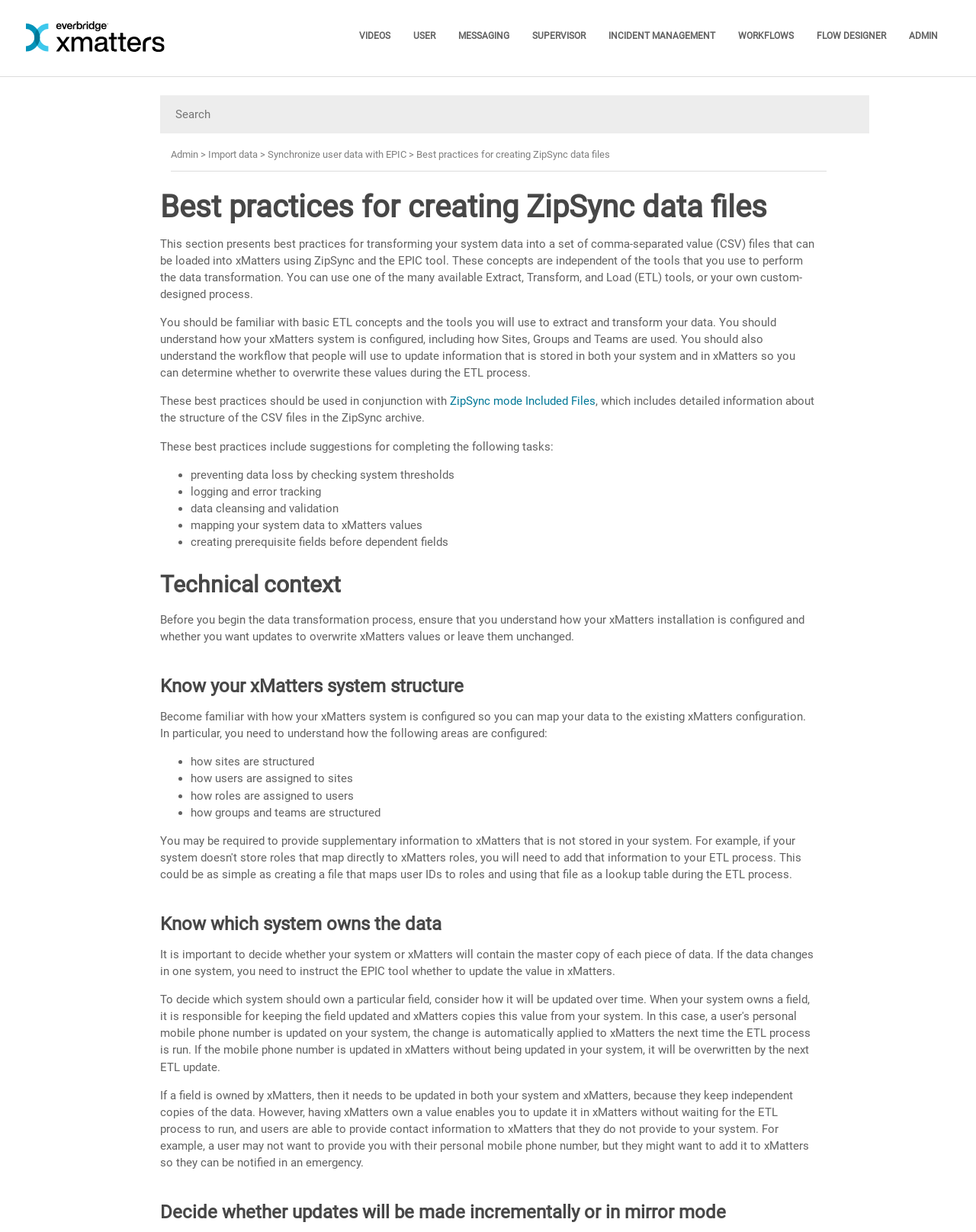Find the bounding box coordinates for the element described here: "Admin".

[0.923, 0.009, 0.969, 0.05]